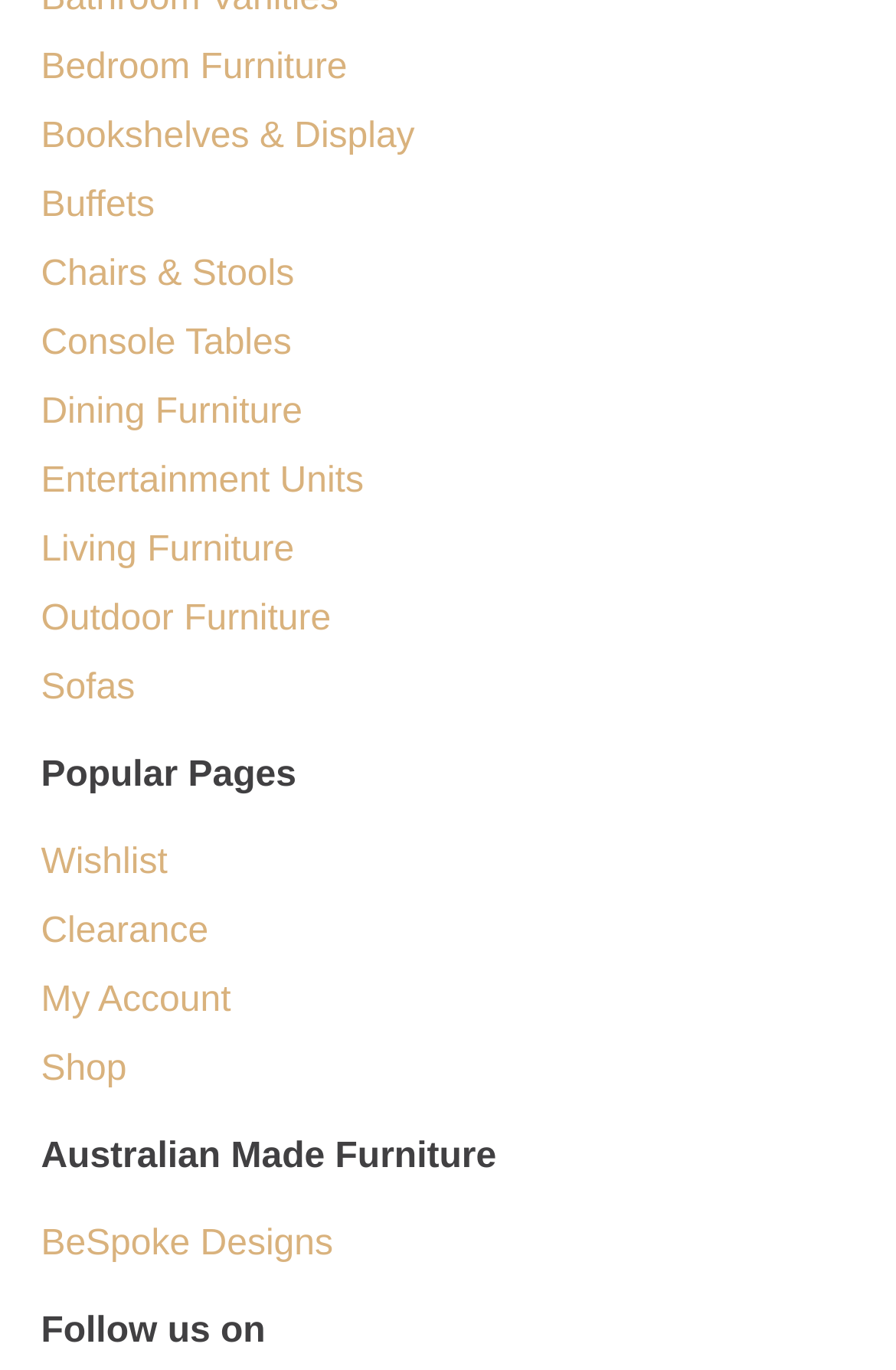Answer the question below using just one word or a short phrase: 
What type of furniture is listed?

Bedroom, dining, etc.